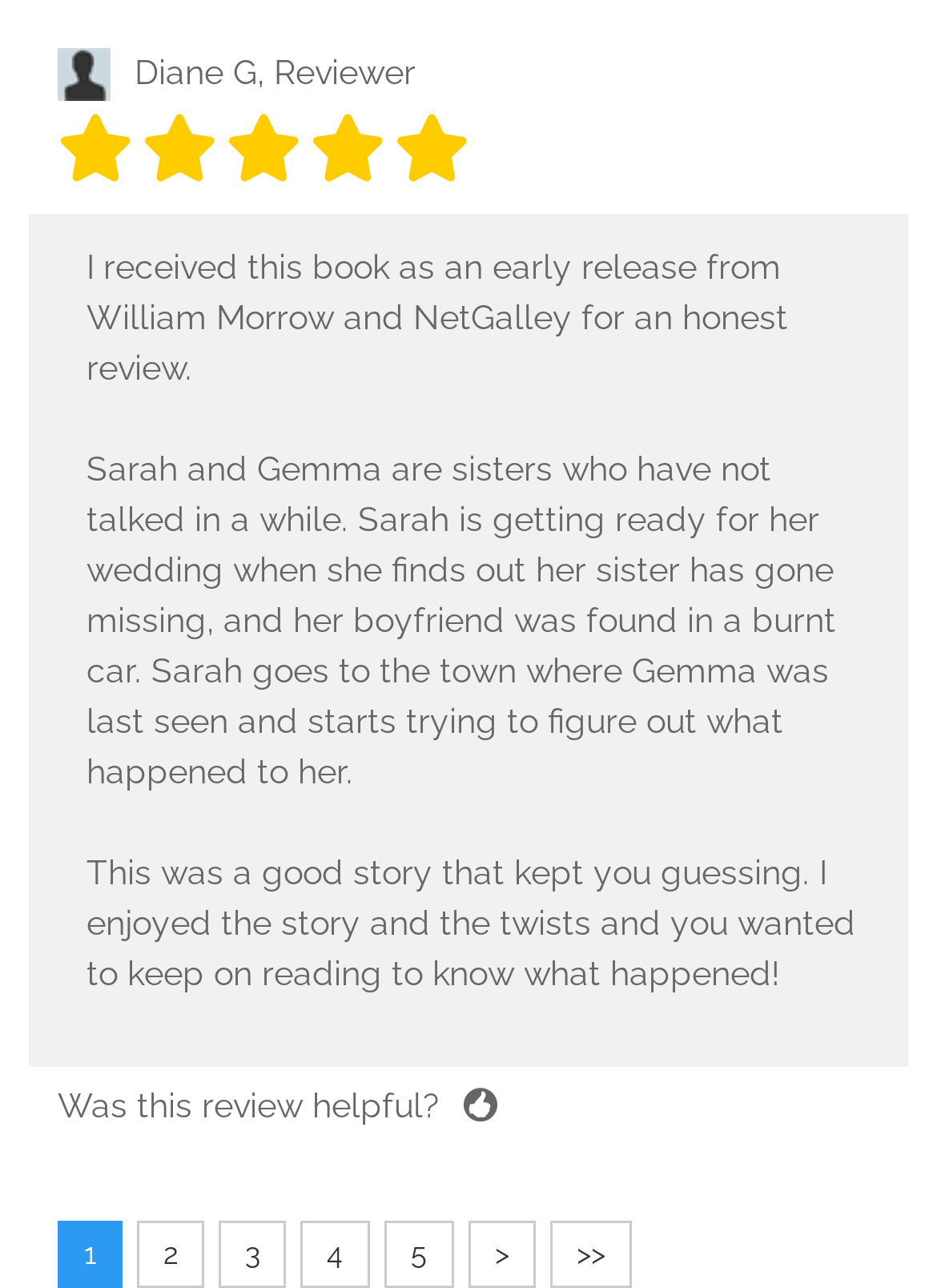Please give a succinct answer using a single word or phrase:
What is the purpose of the links at the bottom?

To navigate reviews